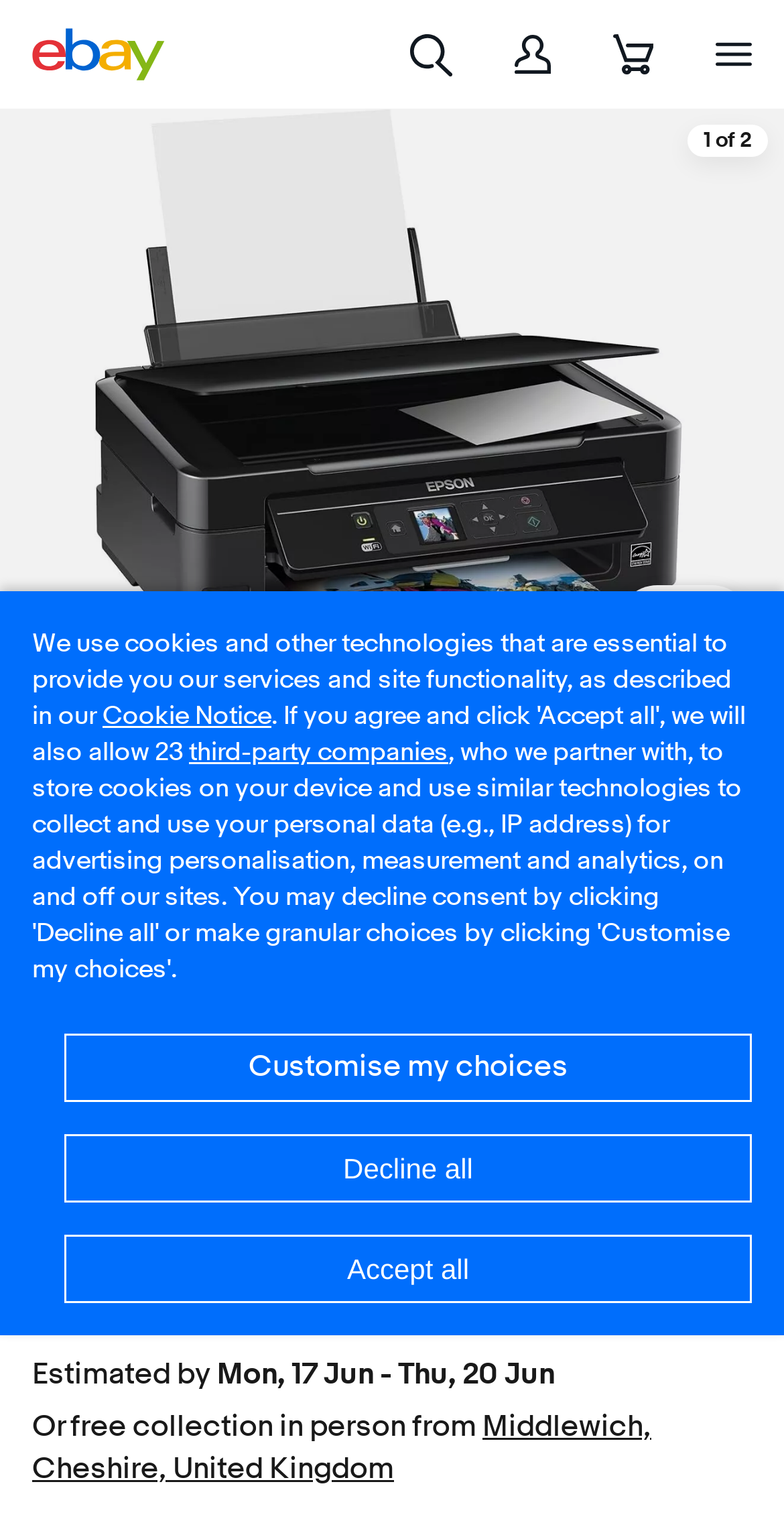Respond with a single word or phrase:
What is the type of printer?

All-in-One Inkjet Printer